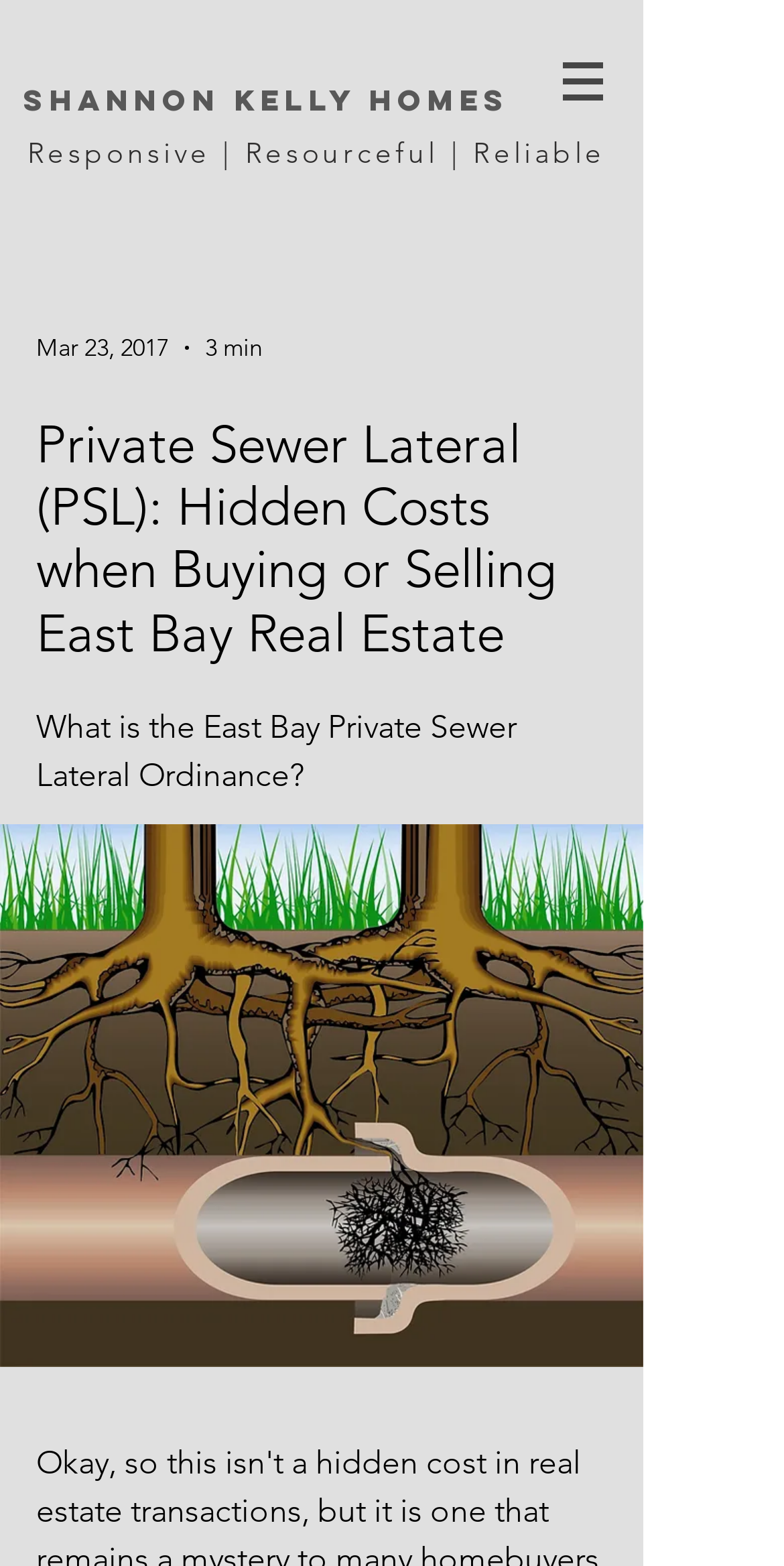Provide an in-depth caption for the elements present on the webpage.

The webpage appears to be a real estate blog or article page. At the top, there is a heading that reads "Shannon Kelly homes" with a link to the same name. Below this, there is a navigation menu labeled "Site" with a button that has a popup menu, accompanied by a small image.

On the left side of the page, there are four links in a row, separated by vertical lines. The links read "Responsive", "Resourceful", and "Reliable", with a date "Mar 23, 2017" and a duration "3 min" below the last link.

The main content of the page is a blog post or article titled "Private Sewer Lateral (PSL): Hidden Costs when Buying or Selling East Bay Real Estate". Below the title, there is a subheading that asks "What is the East Bay Private Sewer Lateral Ordinance?" The article content is not explicitly described, but it likely discusses the topic of private sewer lateral ordinances in the East Bay real estate market.

At the bottom of the page, there is a button with no text, which may be a call-to-action or a link to further information.